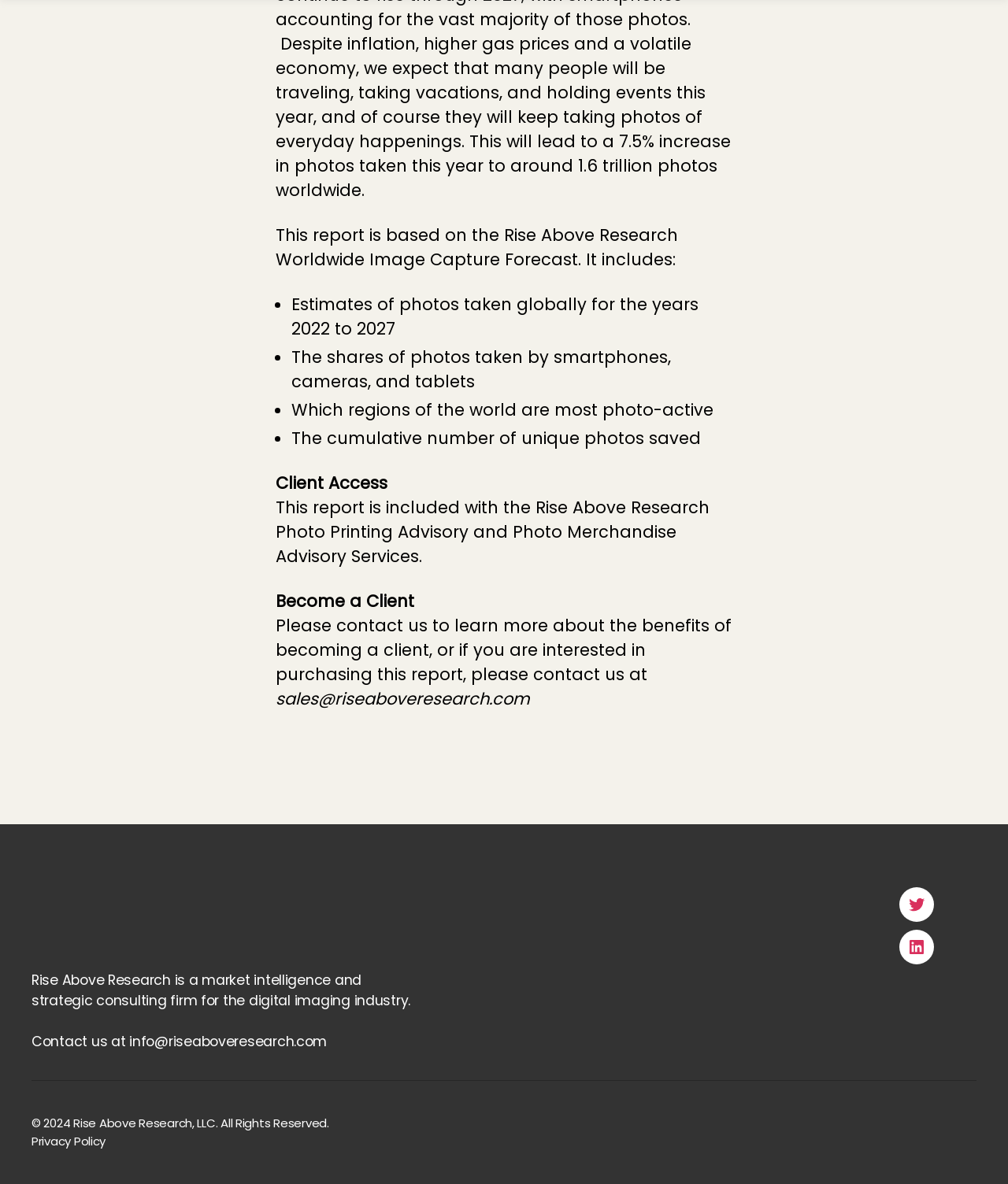Based on the image, please respond to the question with as much detail as possible:
What is the report based on?

The report is based on the Rise Above Research Worldwide Image Capture Forecast, as stated in the first sentence of the webpage.